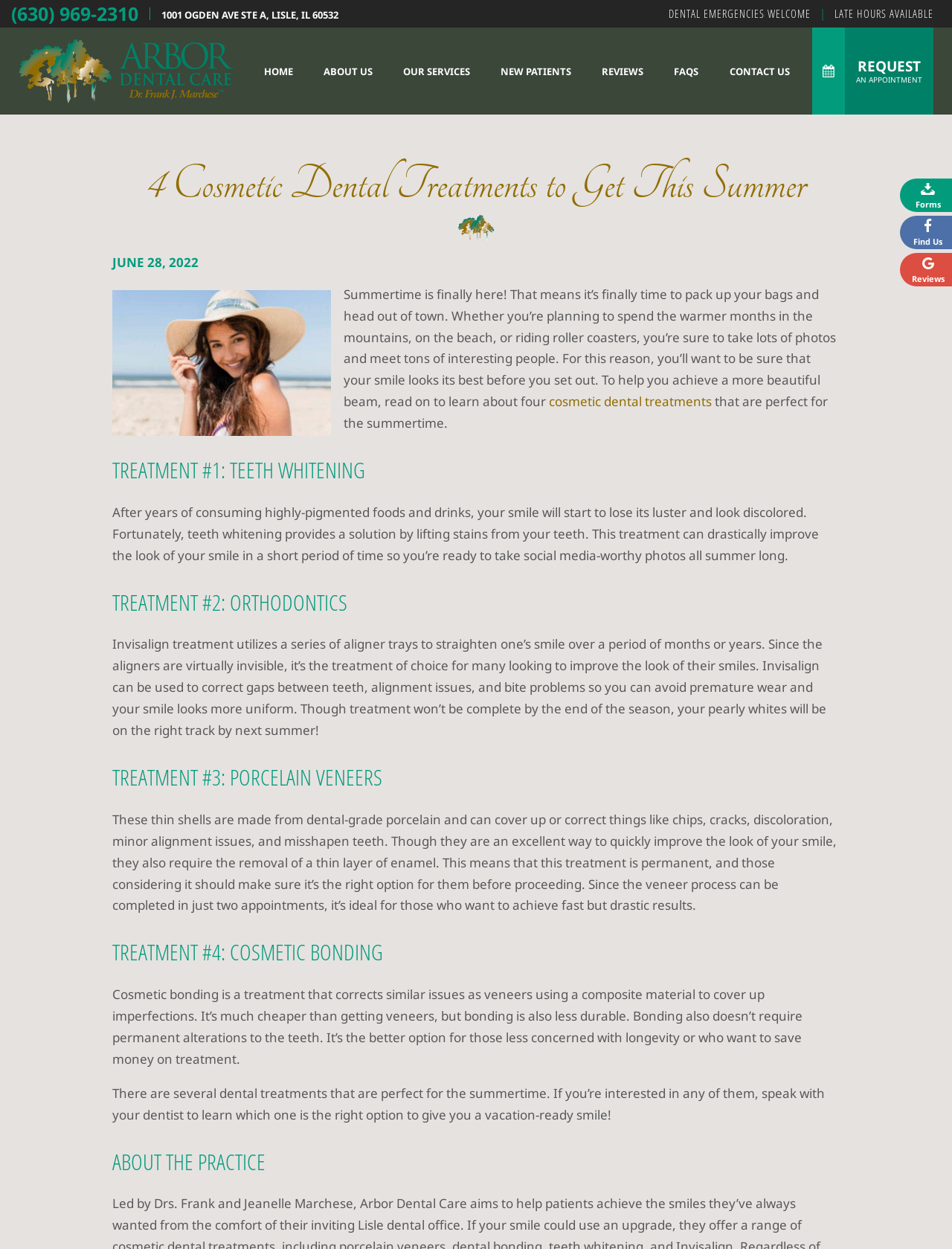Please respond to the question using a single word or phrase:
What is the address of Arbor Dental Care?

1001 OGDEN AVE STE A, LISLE, IL 60532